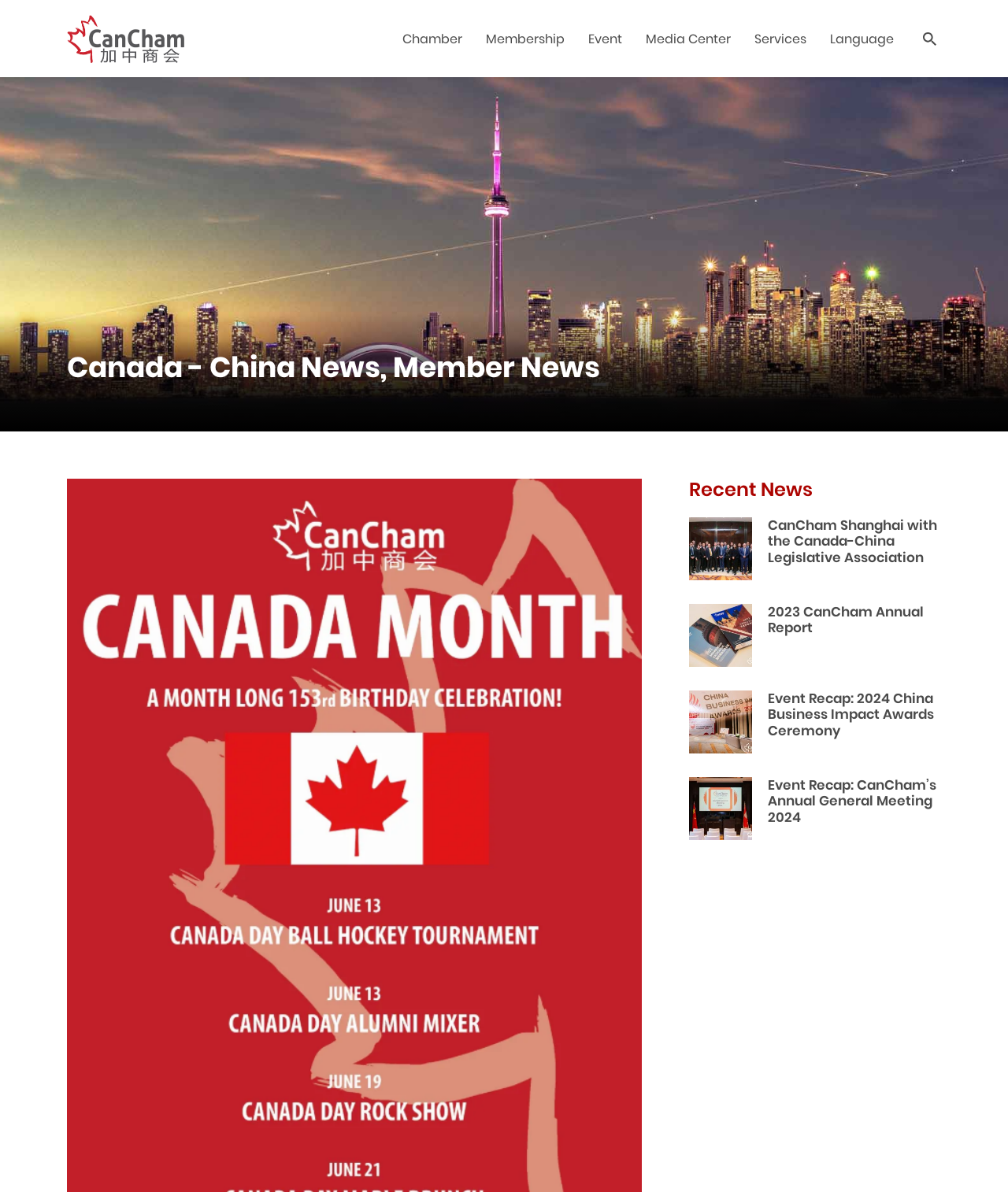Please identify the bounding box coordinates of the clickable area that will fulfill the following instruction: "read recent news". The coordinates should be in the format of four float numbers between 0 and 1, i.e., [left, top, right, bottom].

[0.684, 0.402, 0.934, 0.421]